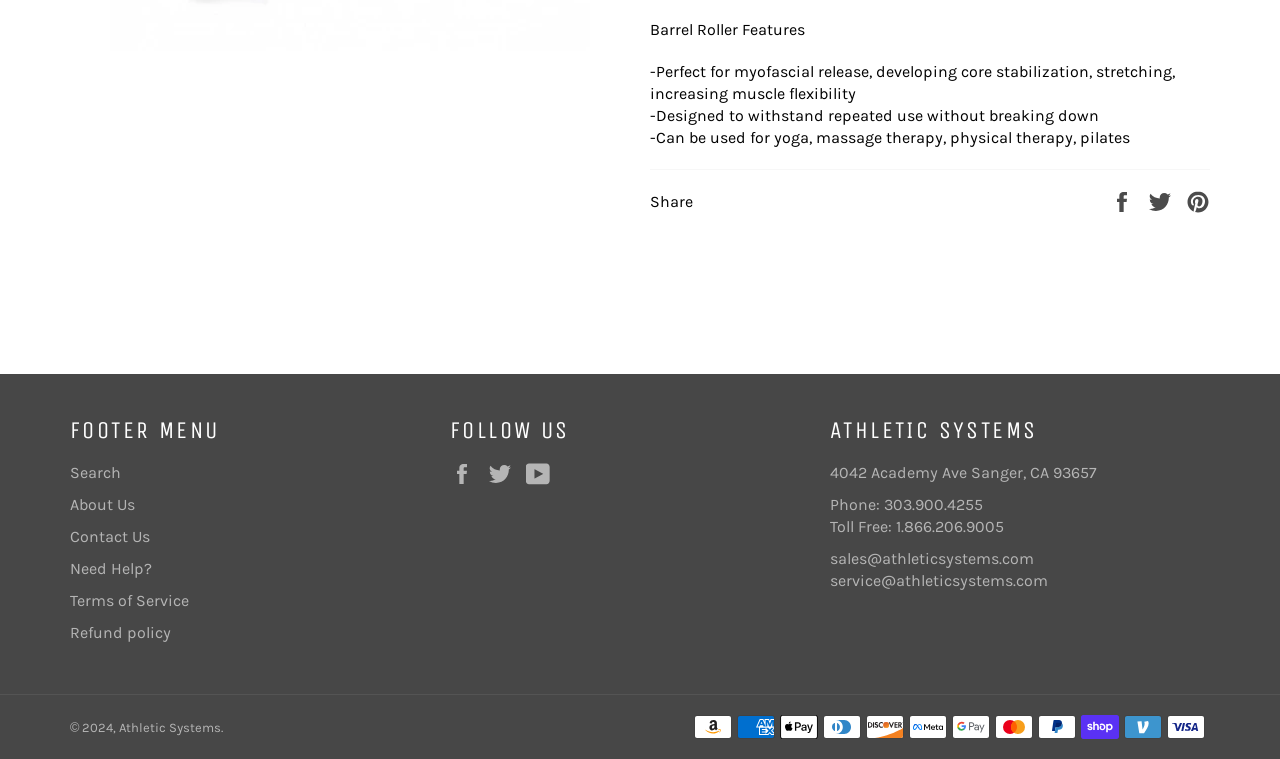Determine the bounding box of the UI element mentioned here: "title="The Center for Conservation Biology"". The coordinates must be in the format [left, top, right, bottom] with values ranging from 0 to 1.

None